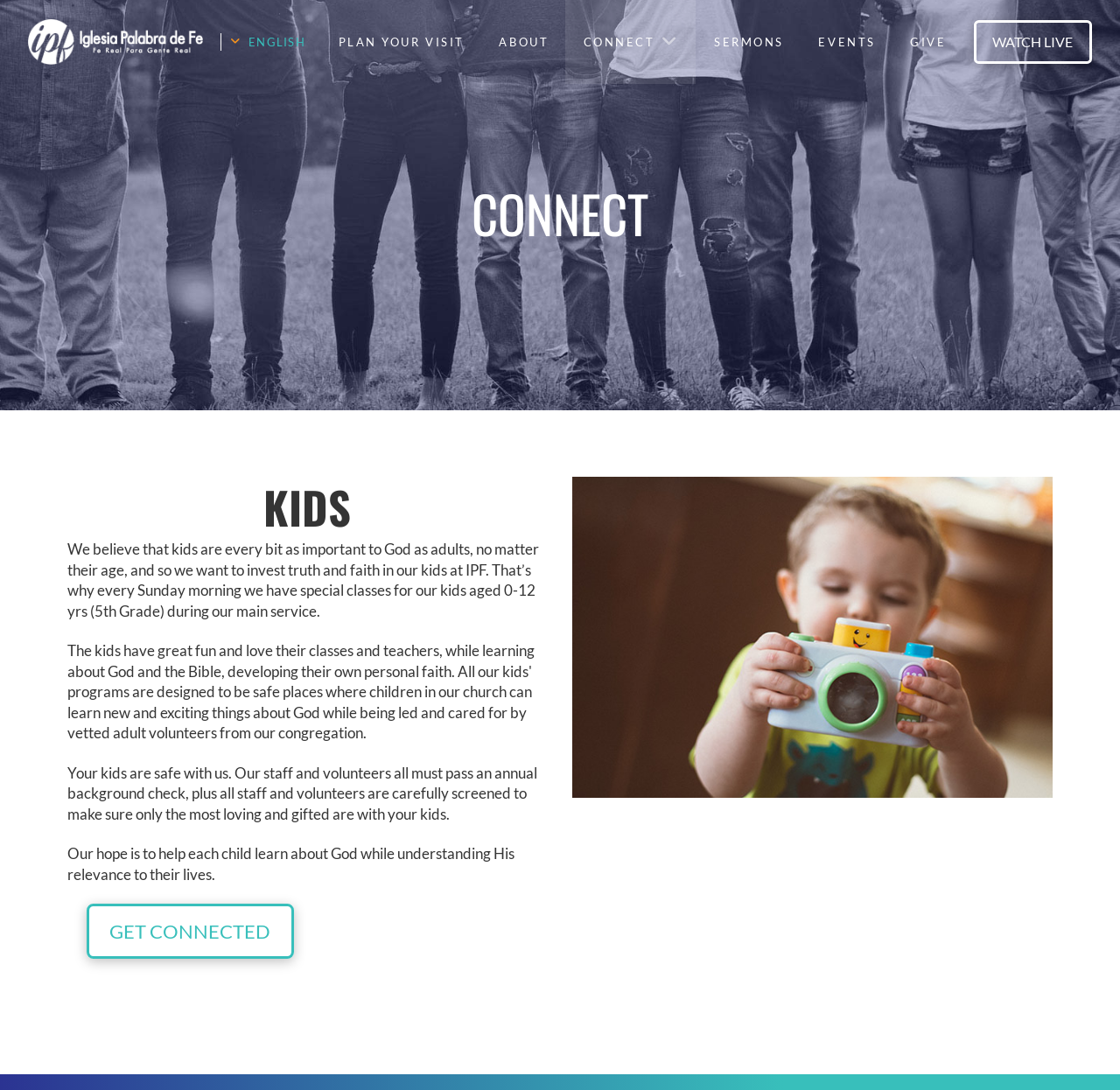Generate a comprehensive description of the webpage content.

The webpage is about Iglesia Palabra de Fe, a church community. At the top left, there is a small image. Below it, there is a horizontal separator line. To the right of the separator, there is a button labeled "Toggle Dropdown Content" with a dropdown menu that contains the option "ENGLISH". 

On the top navigation bar, there are six links: "PLAN YOUR VISIT", "ABOUT", "CONNECT", "SERMONS", "EVENTS", and "GIVE", arranged from left to right. 

At the bottom right, there is a prominent link "WATCH LIVE" with a heading "CONNECT" above it. Below the heading, there is a large image. To the left of the image, there are three sections of text. The first section has a heading "KIDS" and describes the church's approach to kids' ministry. The second section explains the safety measures in place for kids, and the third section expresses the hope for each child to learn about God. Below these sections, there is a link "GET CONNECTED".